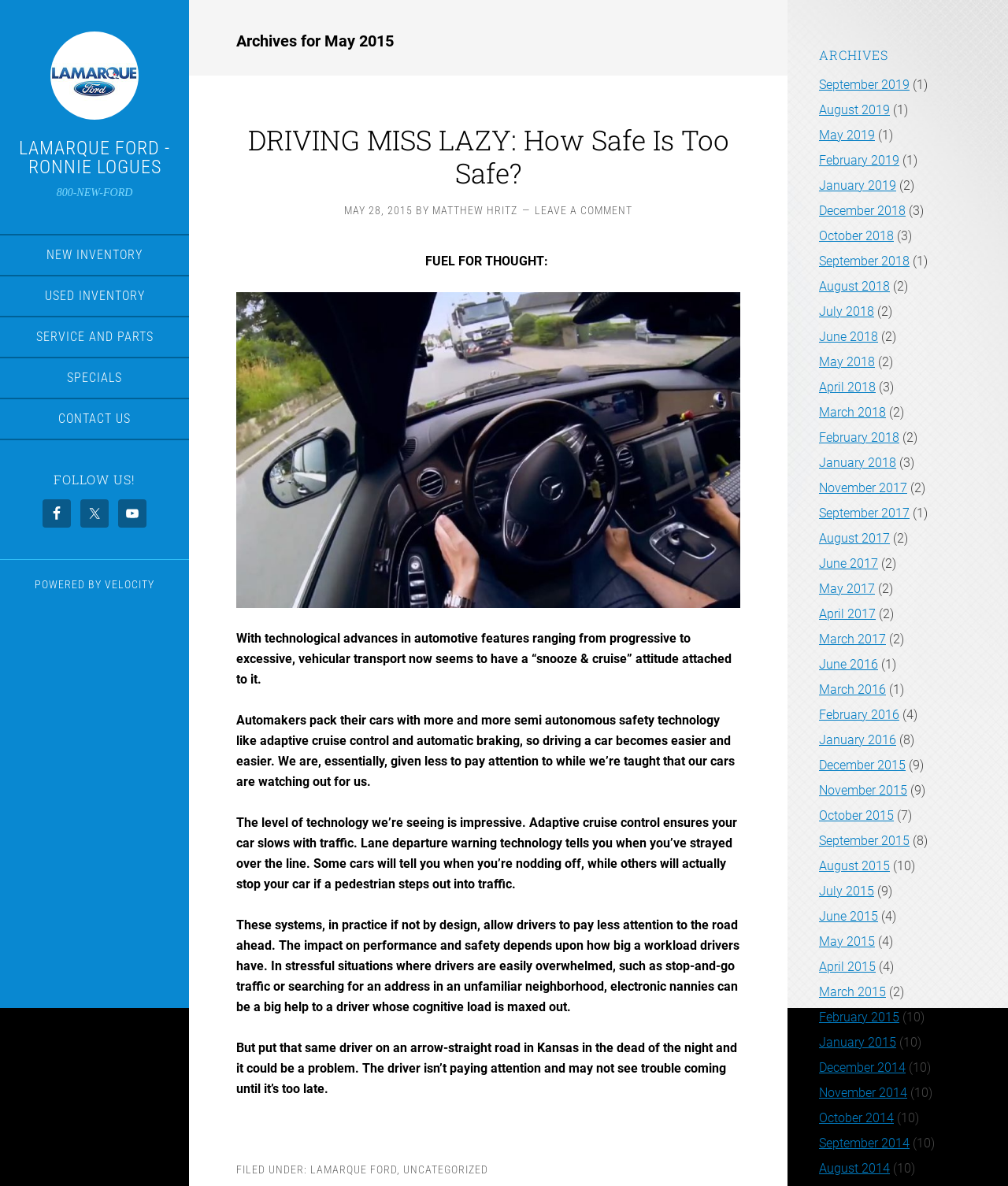What is the category of the blog post?
Using the image, answer in one word or phrase.

UNCATEGORIZED